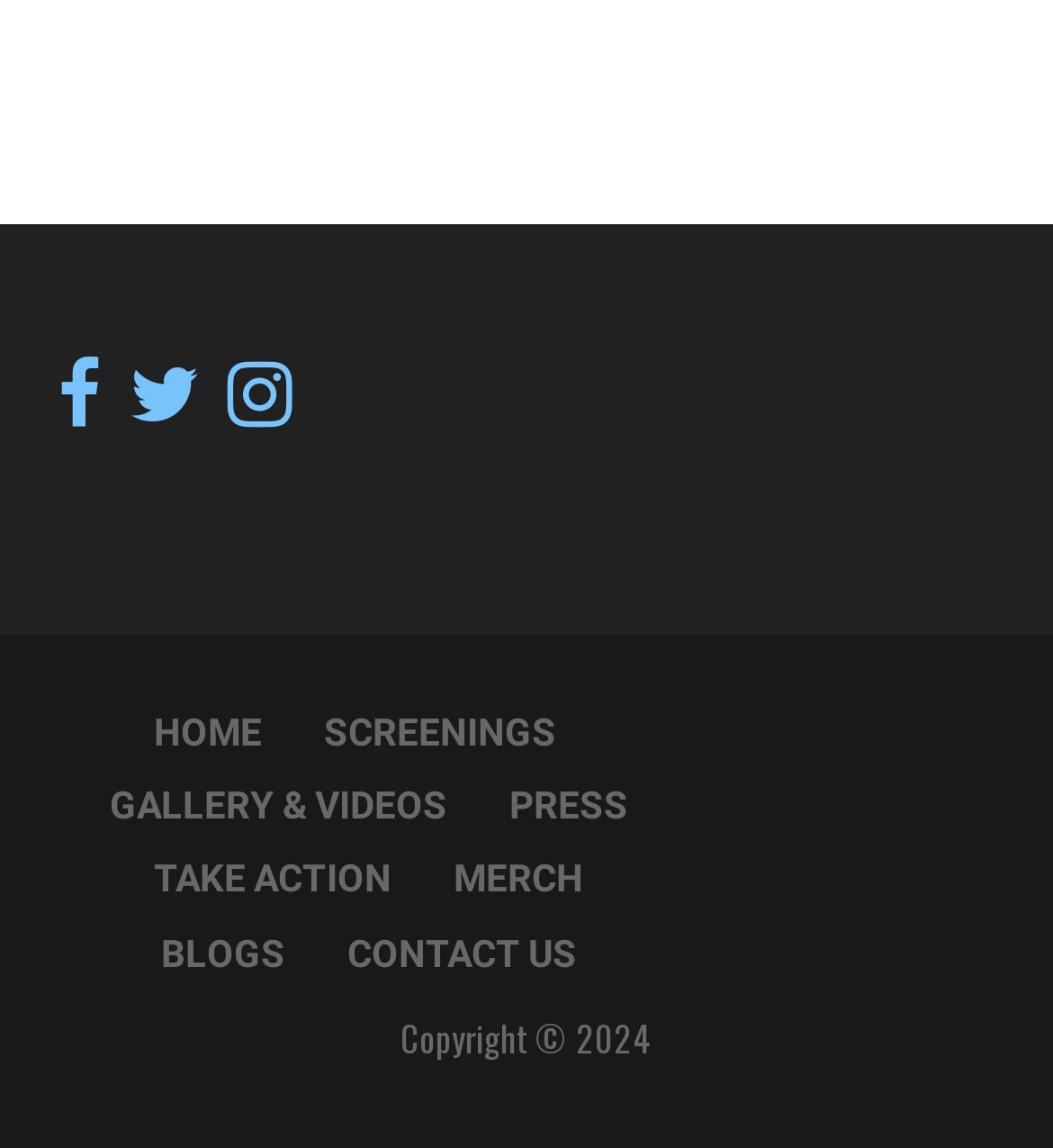Based on the element description, predict the bounding box coordinates (top-left x, top-left y, bottom-right x, bottom-right y) for the UI element in the screenshot: title="Visit on Twitter"

[0.123, 0.326, 0.19, 0.376]